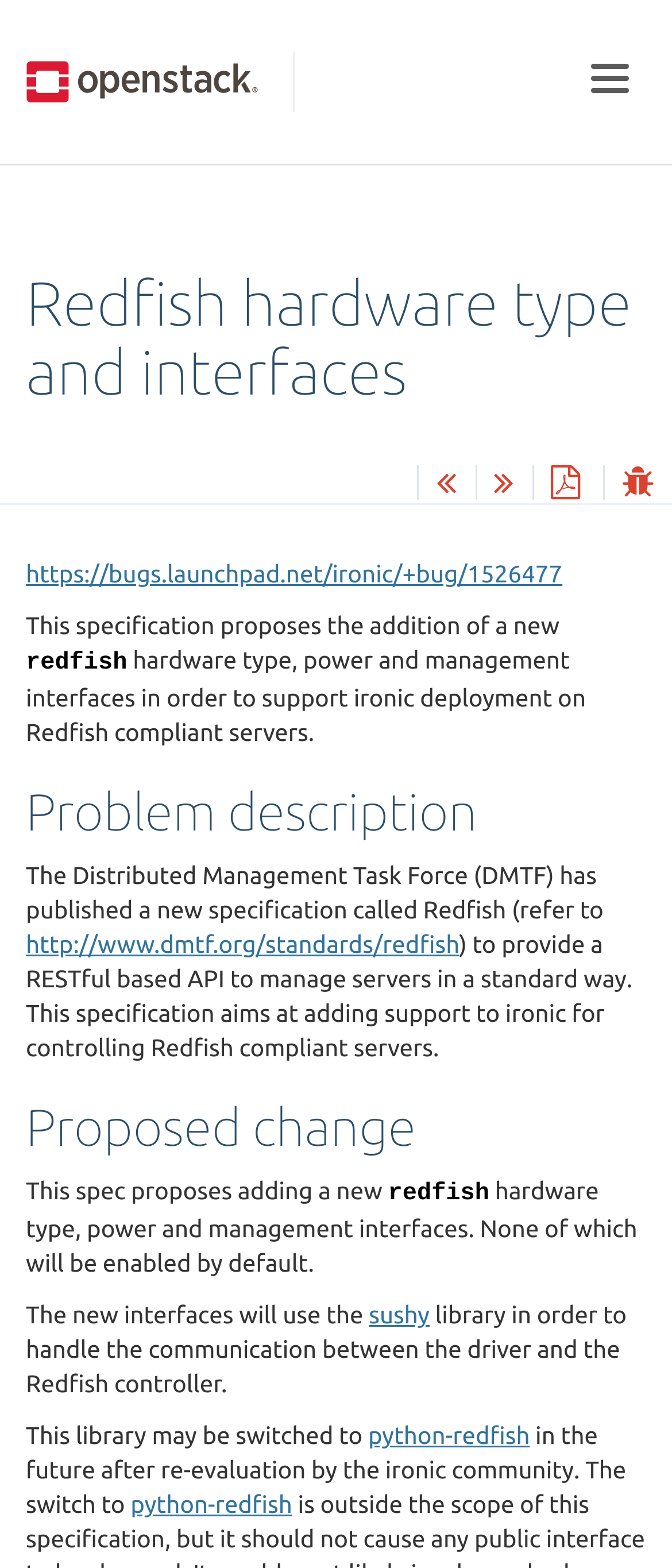Extract the bounding box coordinates of the UI element described: "title="Download the manuals as PDF"". Provide the coordinates in the format [left, top, right, bottom] with values ranging from 0 to 1.

[0.792, 0.301, 0.889, 0.319]